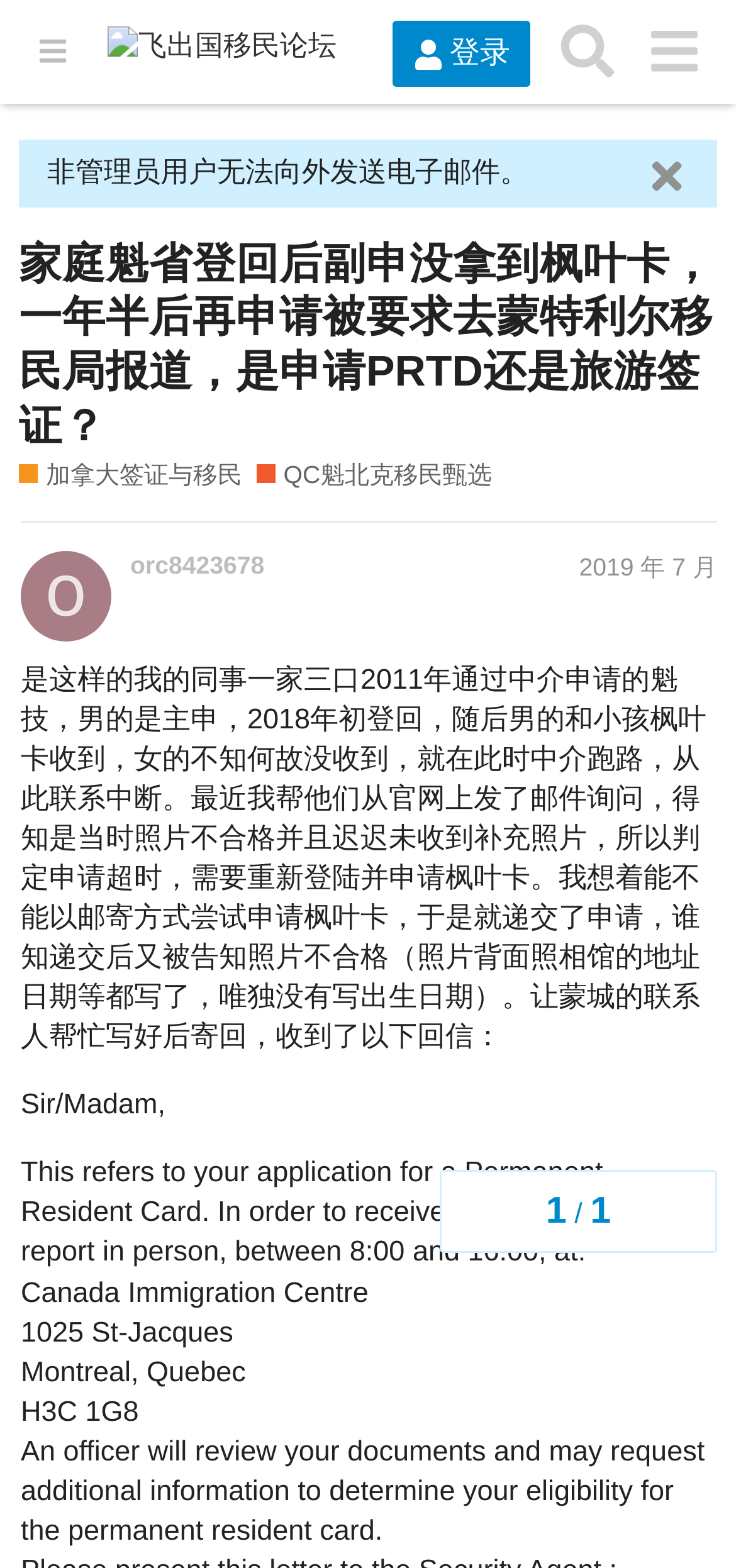What is the topic of this webpage?
Give a detailed response to the question by analyzing the screenshot.

Based on the webpage content, it appears to be a discussion forum related to immigration and visa issues, specifically about a family's experience with applying for a permanent resident card in Canada.